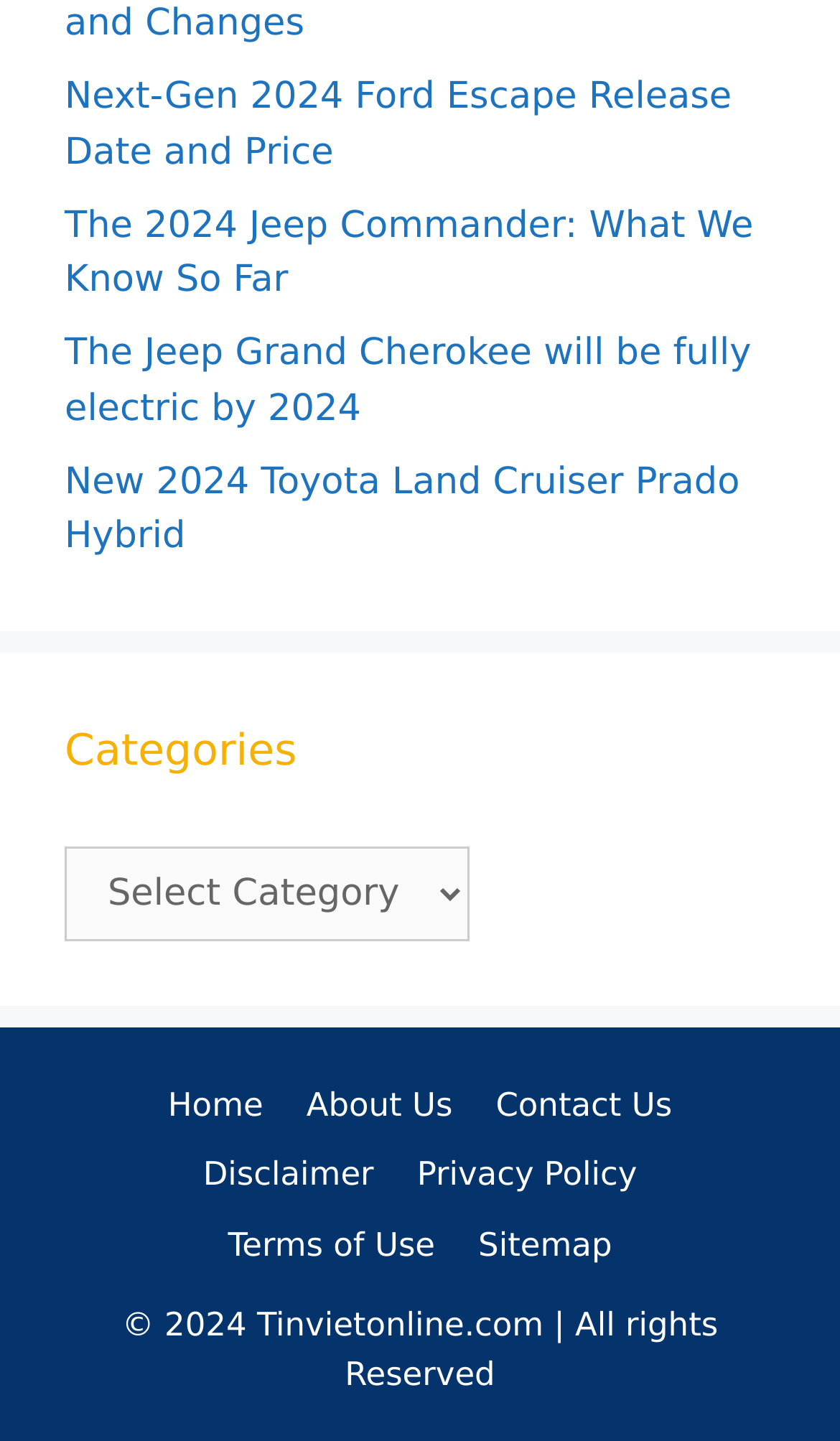How many links are in the top section?
Look at the image and provide a short answer using one word or a phrase.

4